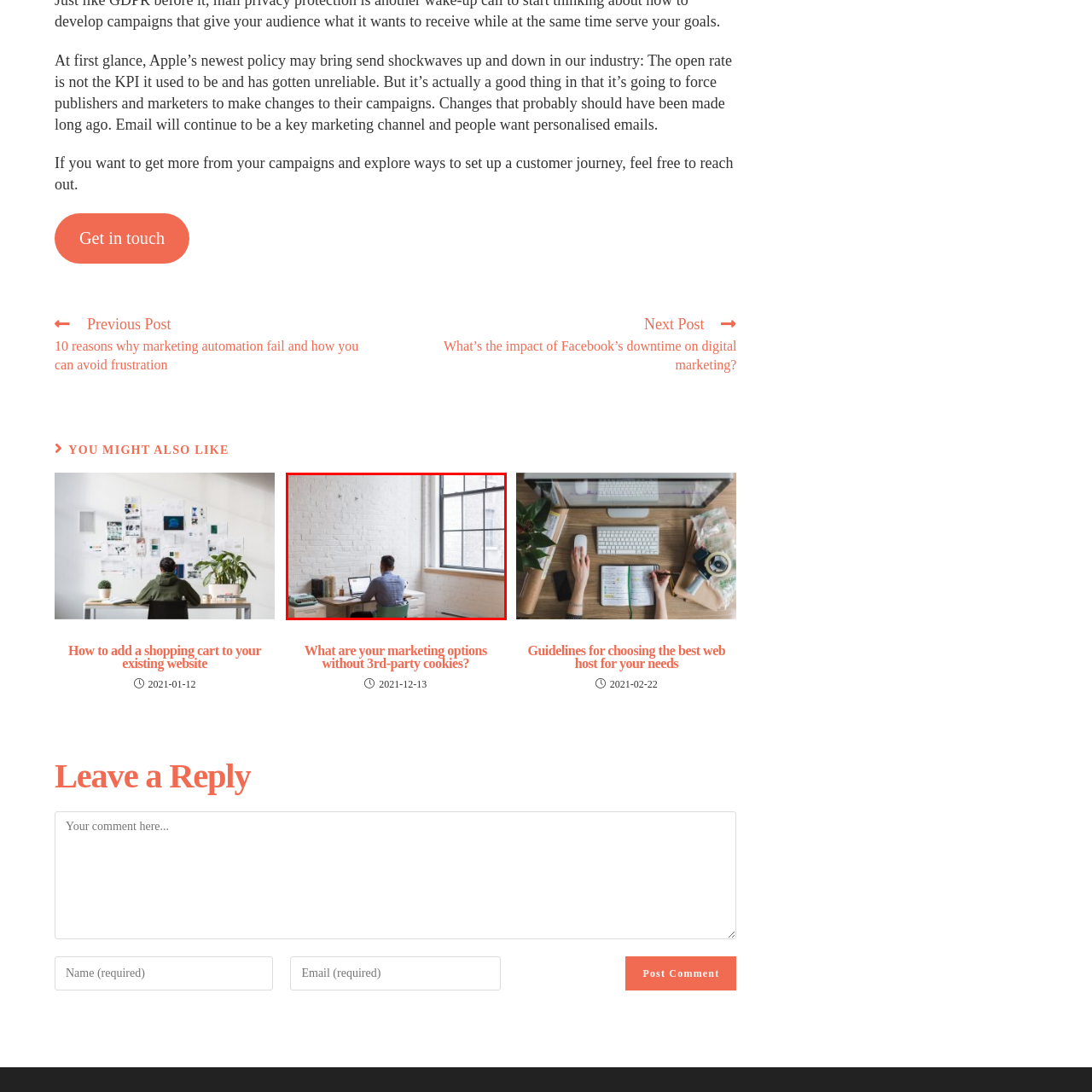What is on the desk besides the laptop?
Inspect the image within the red bounding box and answer concisely using one word or a short phrase.

Typewriter, books, and a small plant